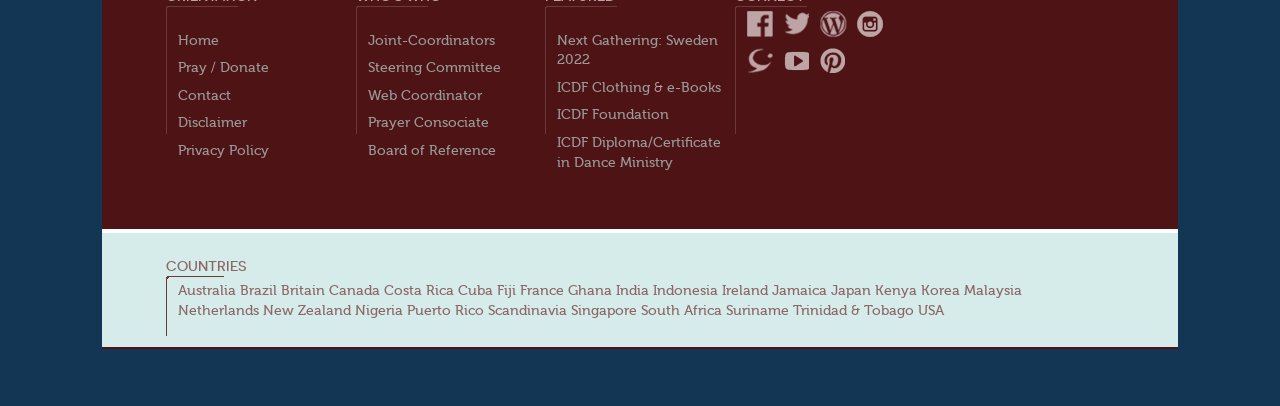How many links are there under the 'COUNTRIES' heading?
Using the image as a reference, answer the question with a short word or phrase.

25